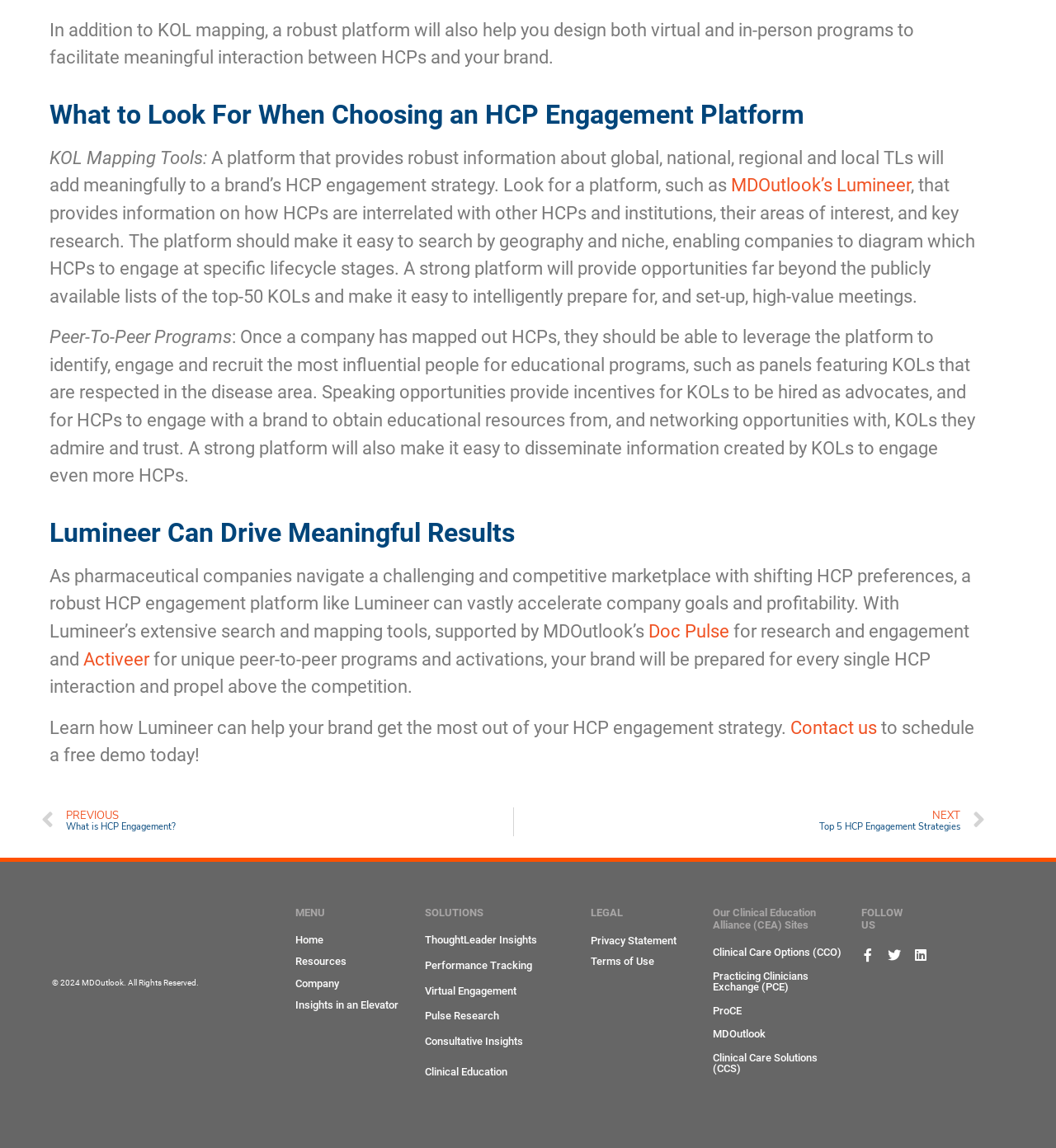Extract the bounding box for the UI element that matches this description: "Virtual Engagement".

[0.403, 0.858, 0.489, 0.868]